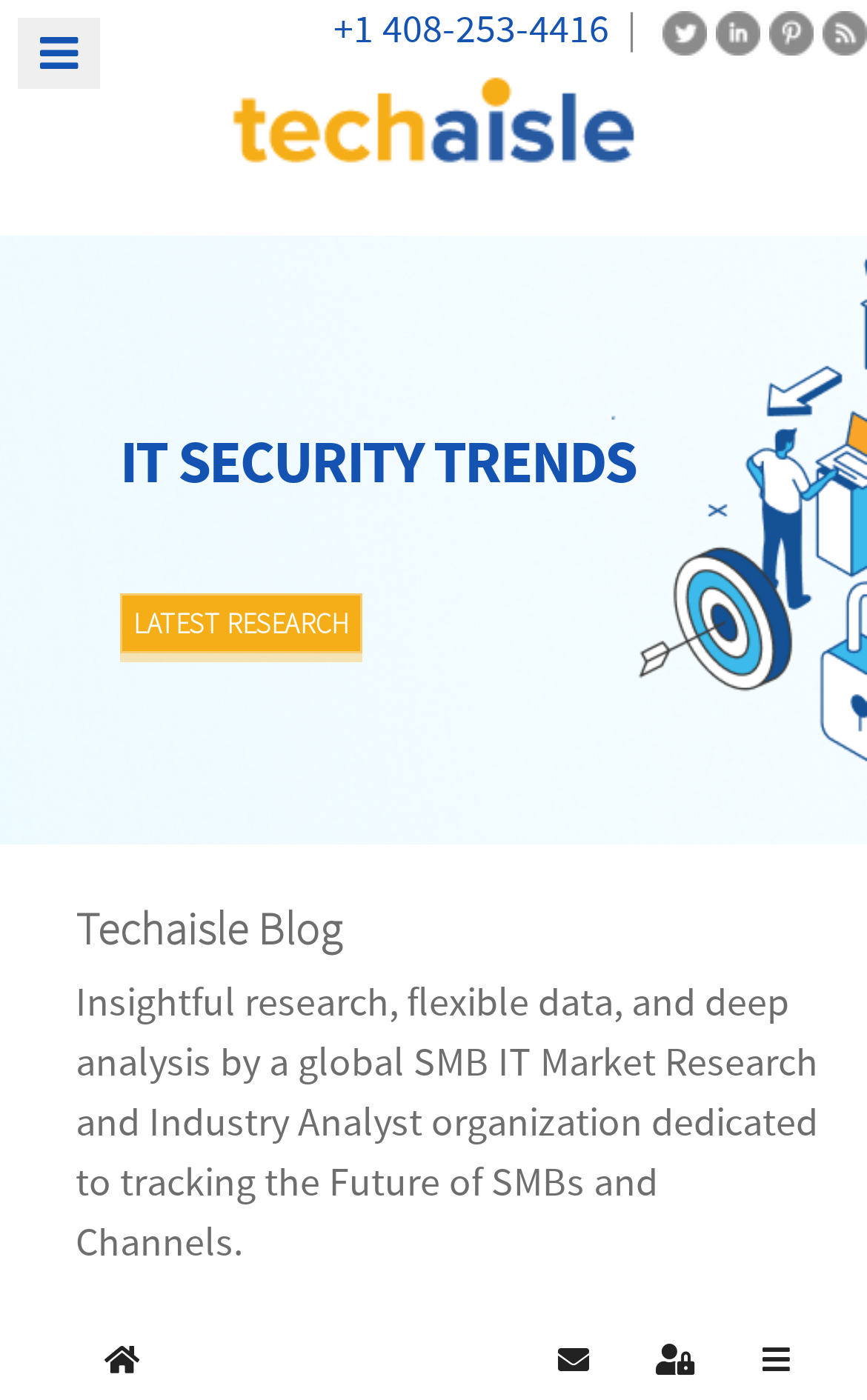What is the topic of the latest research?
Please provide a comprehensive answer based on the visual information in the image.

I found the topic of the latest research by looking at the carousel section, where I saw an image with the text 'CHANNEL PARTNER RESEARCH'.